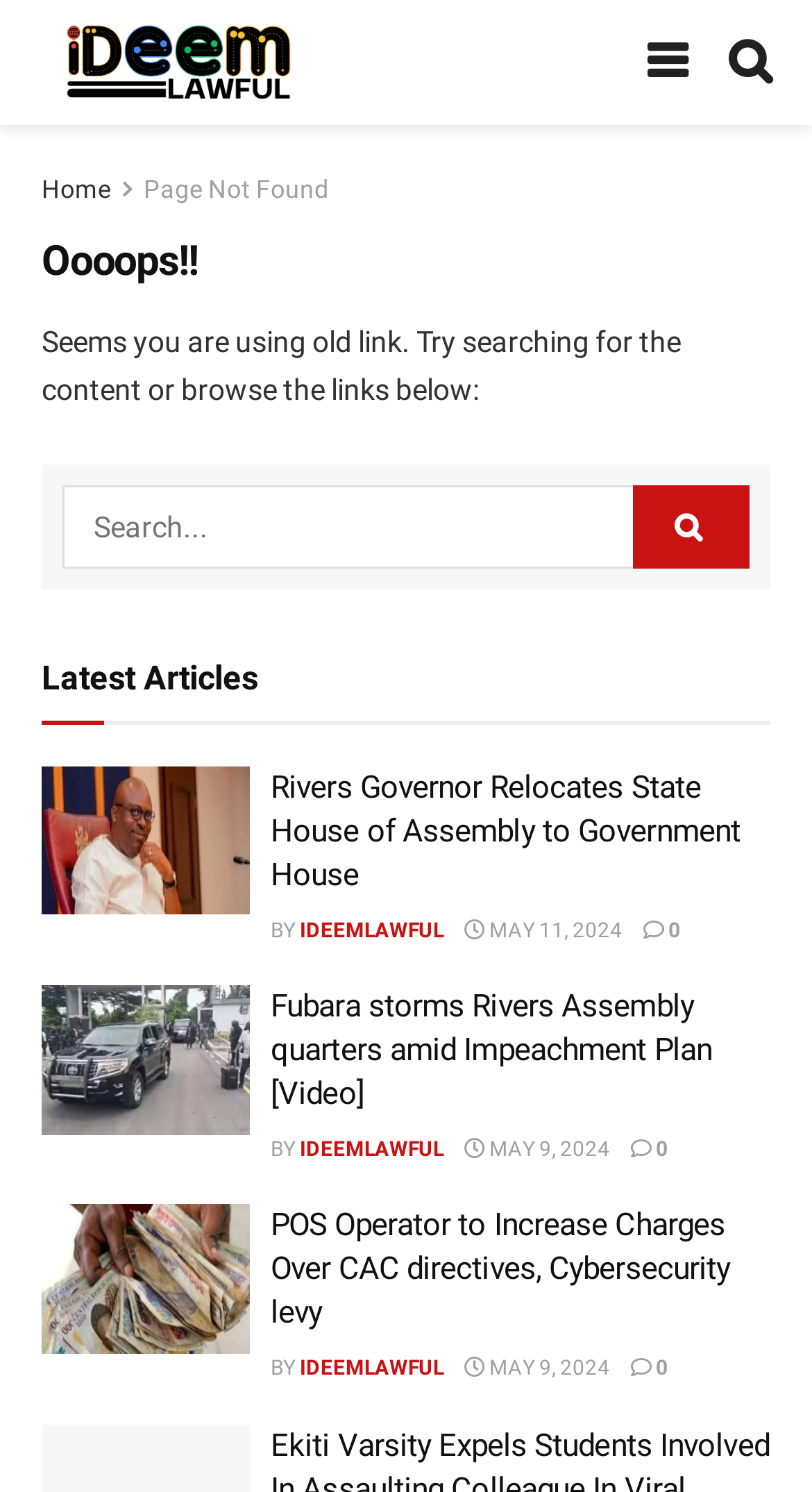Predict the bounding box coordinates of the area that should be clicked to accomplish the following instruction: "Read latest article". The bounding box coordinates should consist of four float numbers between 0 and 1, i.e., [left, top, right, bottom].

[0.051, 0.513, 0.308, 0.613]